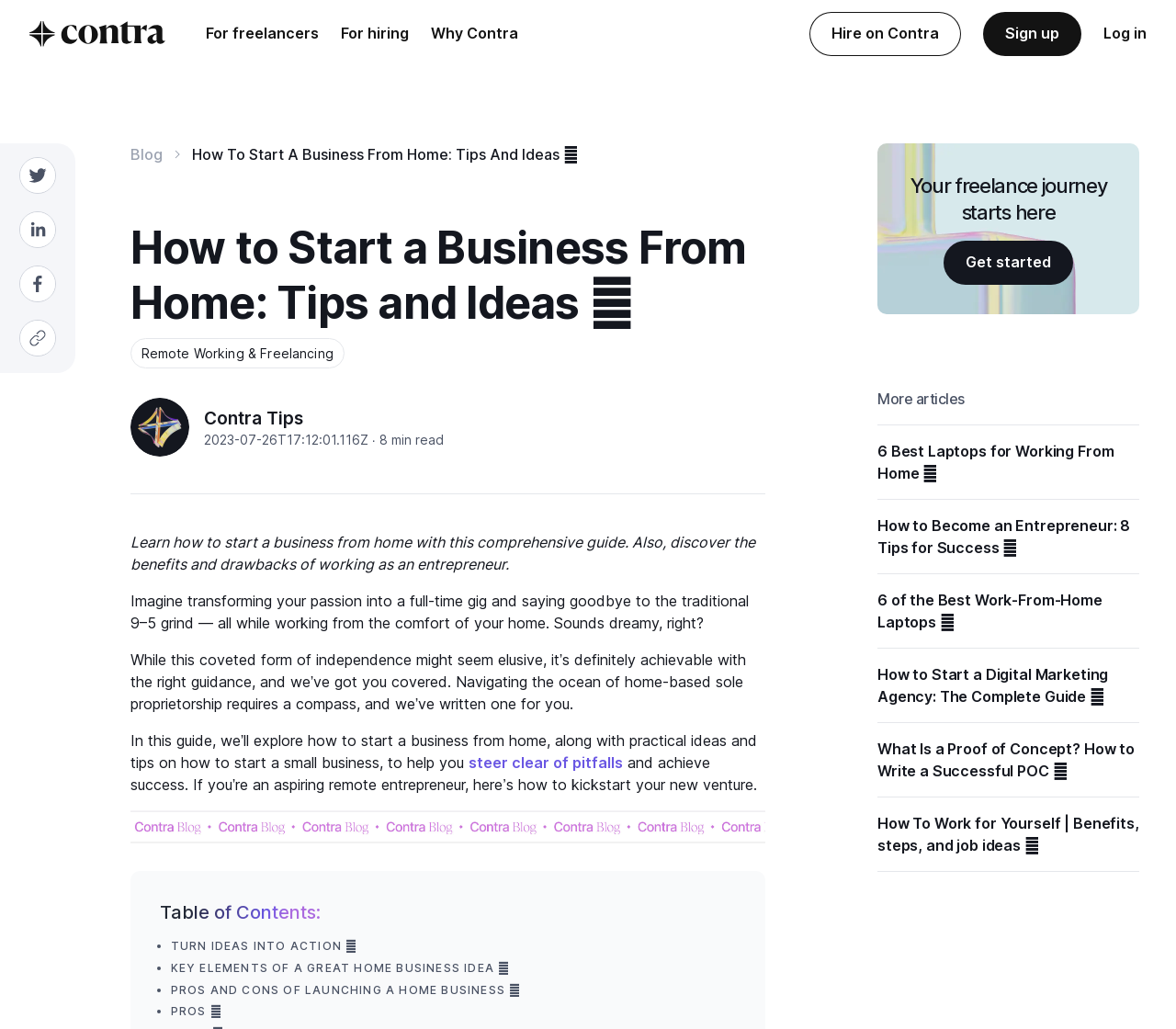Can you identify the bounding box coordinates of the clickable region needed to carry out this instruction: 'Sign up for Contra'? The coordinates should be four float numbers within the range of 0 to 1, stated as [left, top, right, bottom].

[0.836, 0.011, 0.92, 0.054]